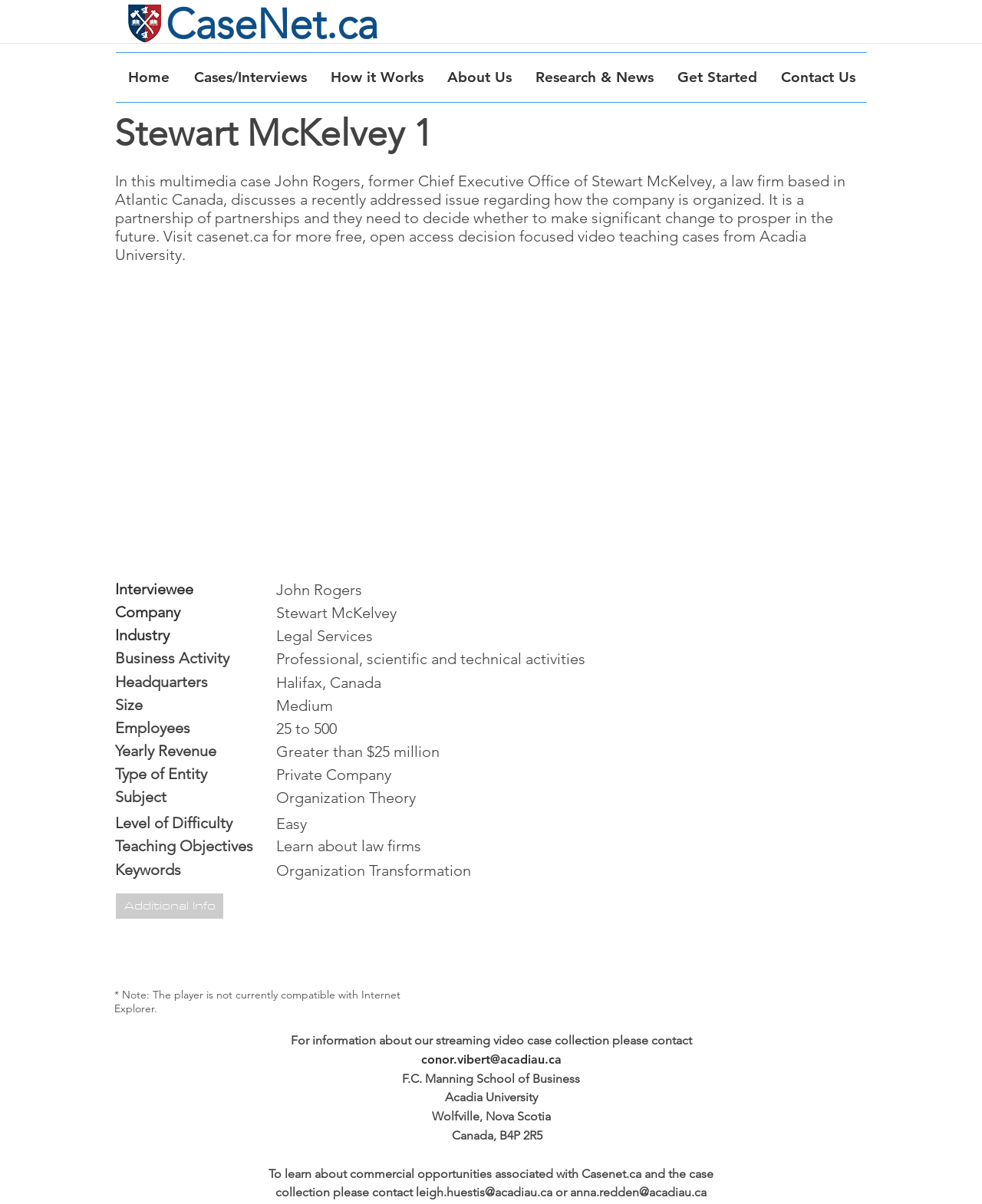Provide a brief response using a word or short phrase to this question:
Who is the interviewee in the case?

John Rogers